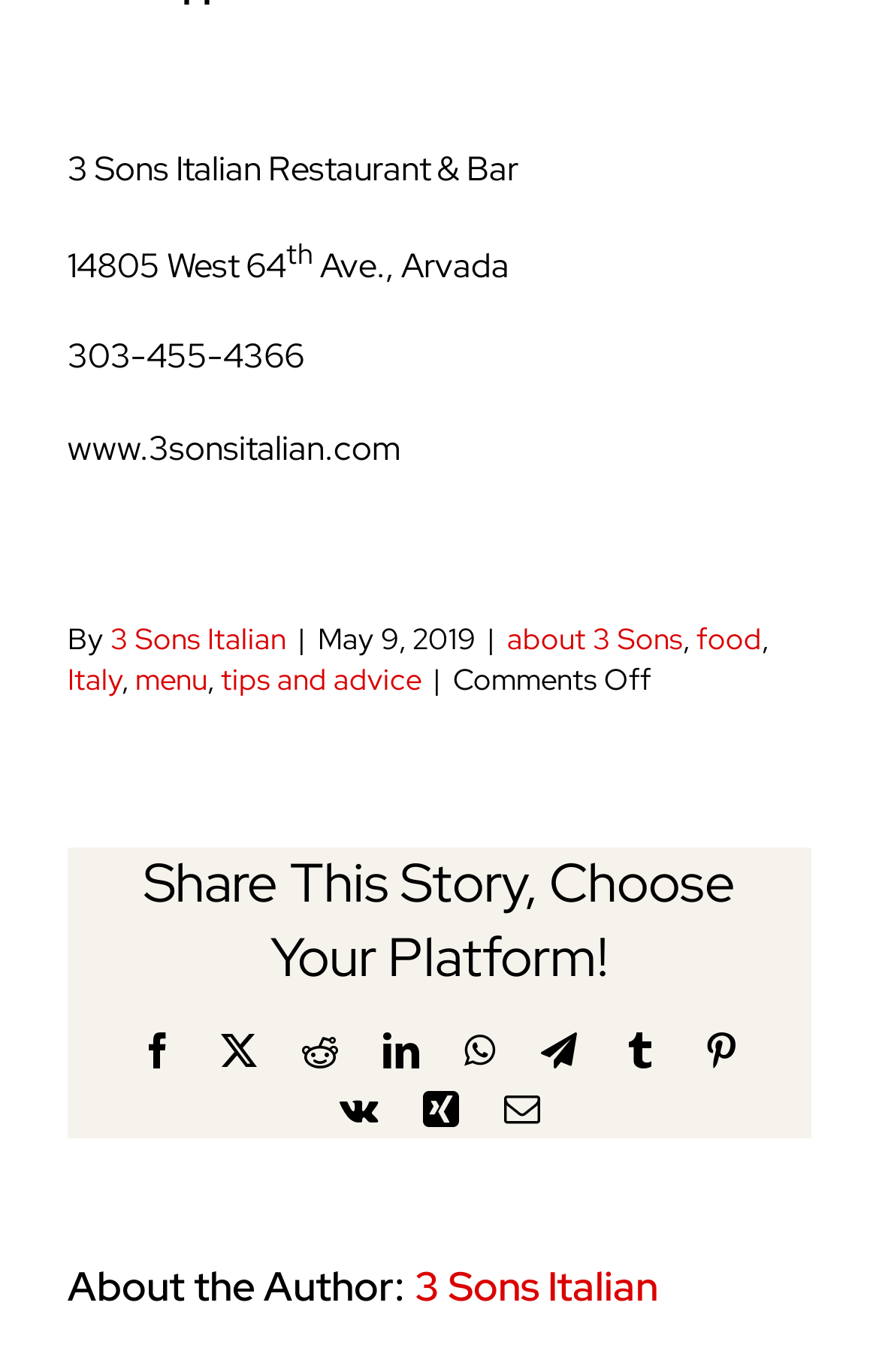Identify the bounding box coordinates of the element that should be clicked to fulfill this task: "Share this story on Facebook". The coordinates should be provided as four float numbers between 0 and 1, i.e., [left, top, right, bottom].

[0.159, 0.752, 0.2, 0.779]